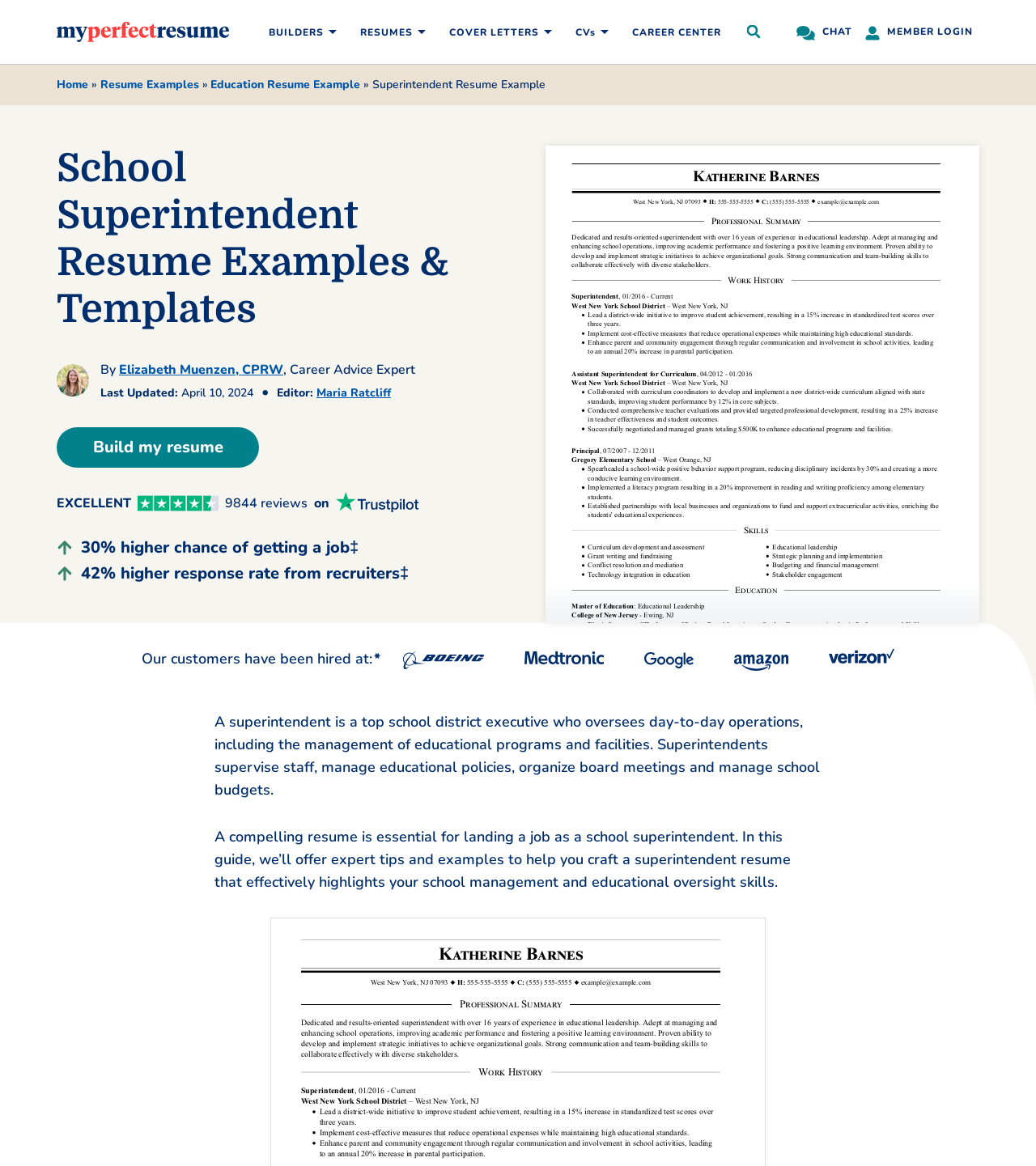Provide your answer to the question using just one word or phrase: What is the name of the expert who wrote the career advice?

Elizabeth Muenzen